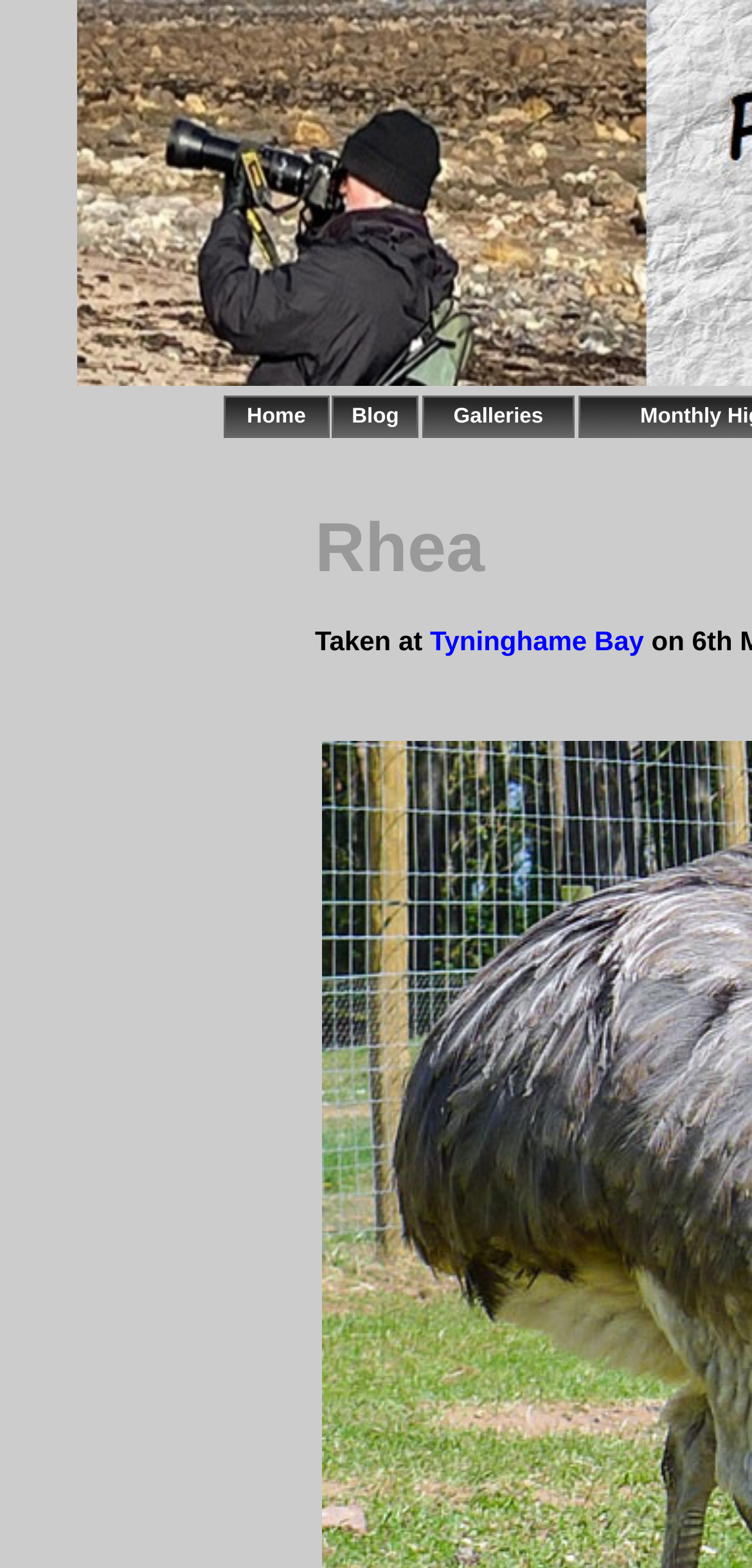What type of content is this webpage likely to have?
Give a single word or phrase answer based on the content of the image.

Personal or artistic